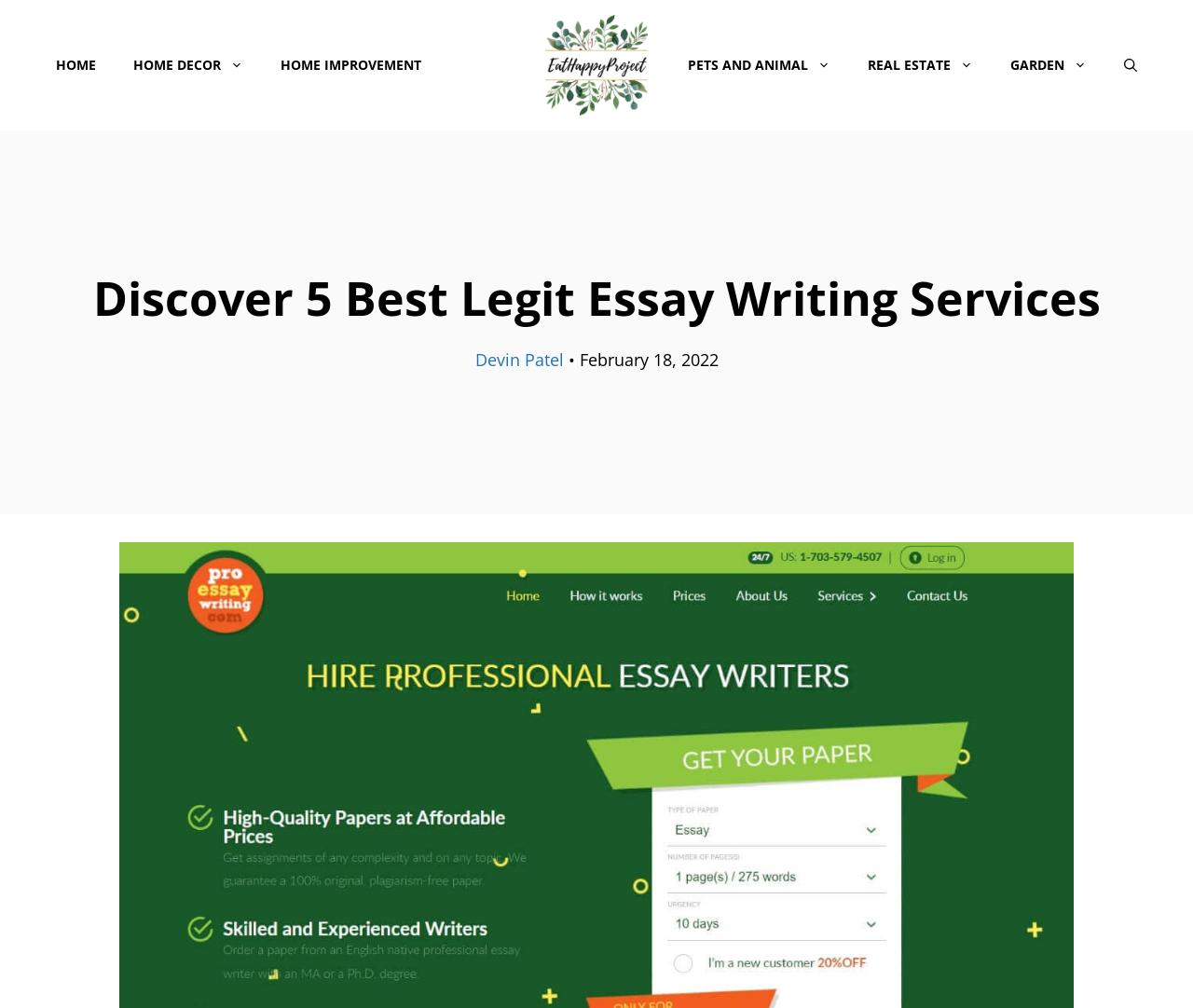What is the topic of the article?
Please look at the screenshot and answer using one word or phrase.

Essay Writing Services